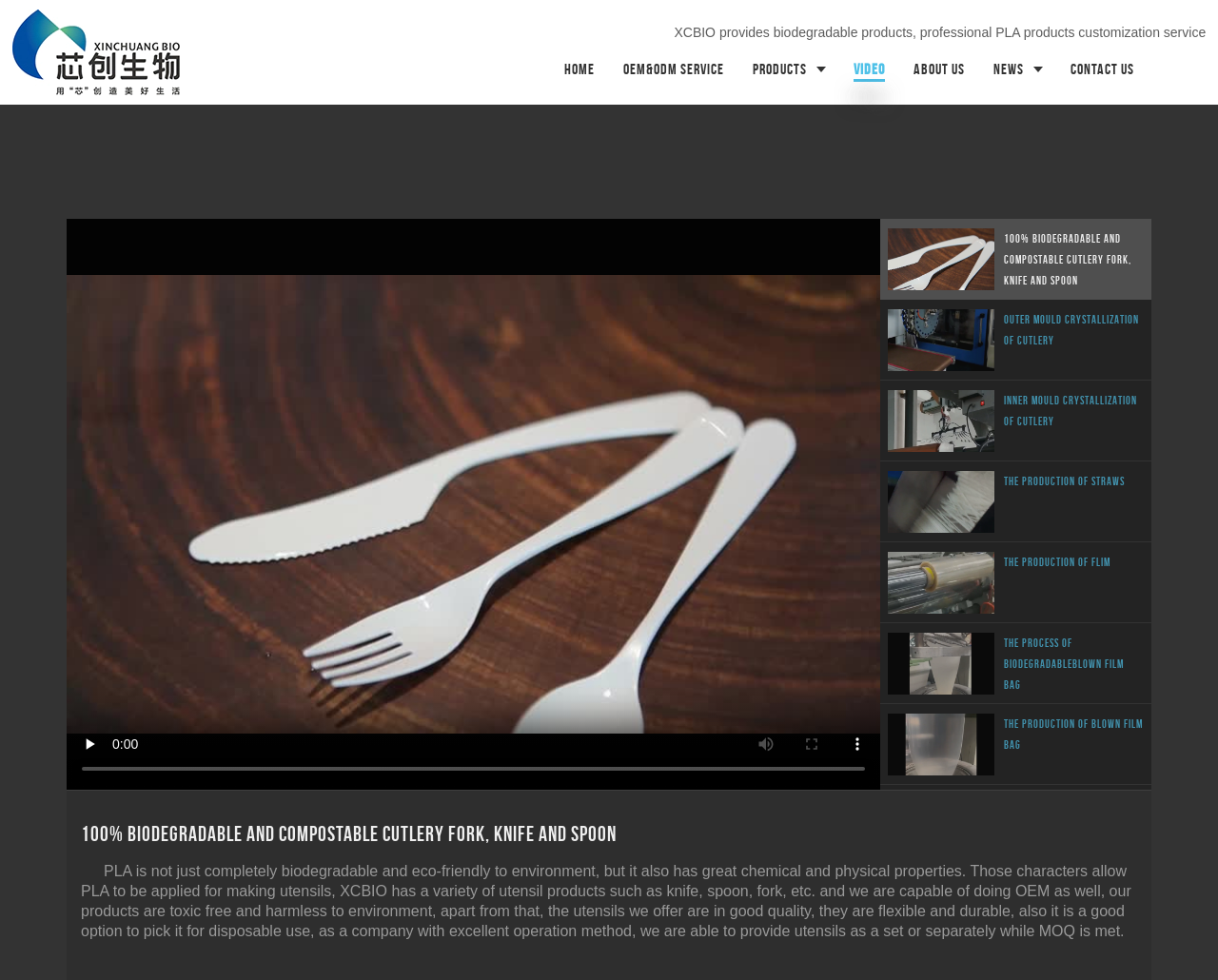Pinpoint the bounding box coordinates of the clickable area necessary to execute the following instruction: "Go to the HOME page". The coordinates should be given as four float numbers between 0 and 1, namely [left, top, right, bottom].

[0.452, 0.035, 0.5, 0.107]